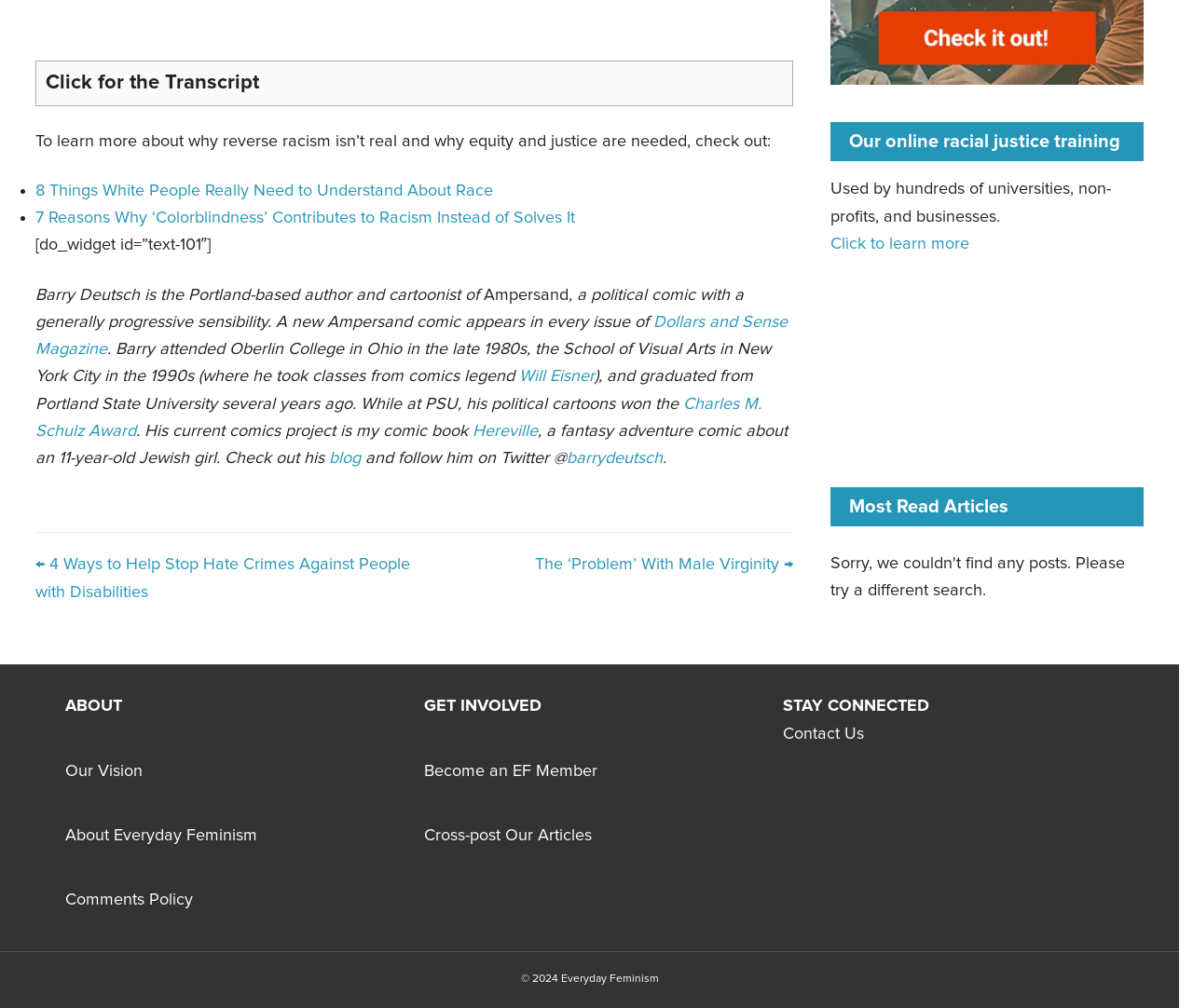Find the bounding box coordinates for the element described here: "Hereville".

[0.396, 0.419, 0.45, 0.436]